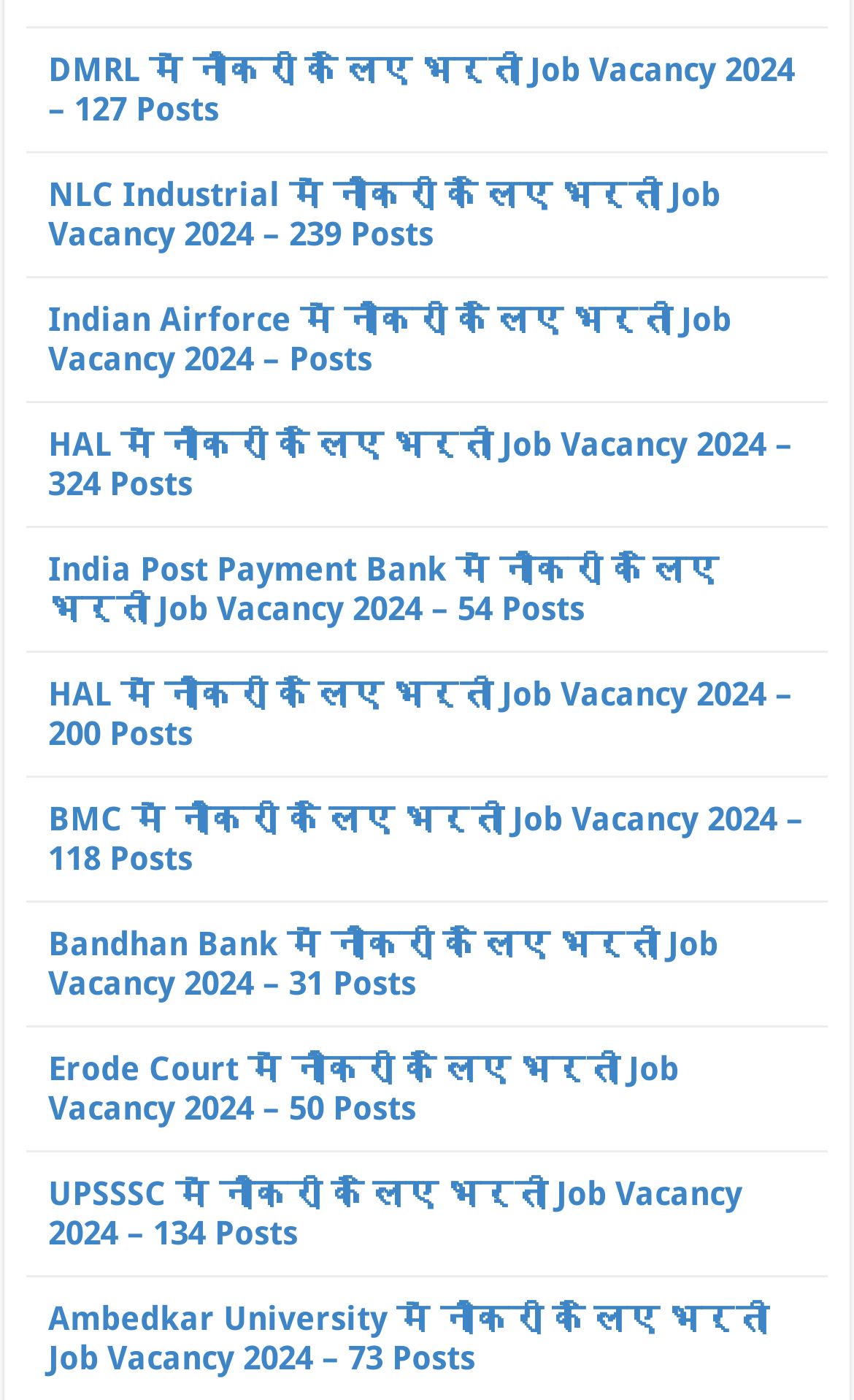Identify the bounding box coordinates of the region that should be clicked to execute the following instruction: "View NLC Industrial job vacancy".

[0.056, 0.125, 0.843, 0.182]